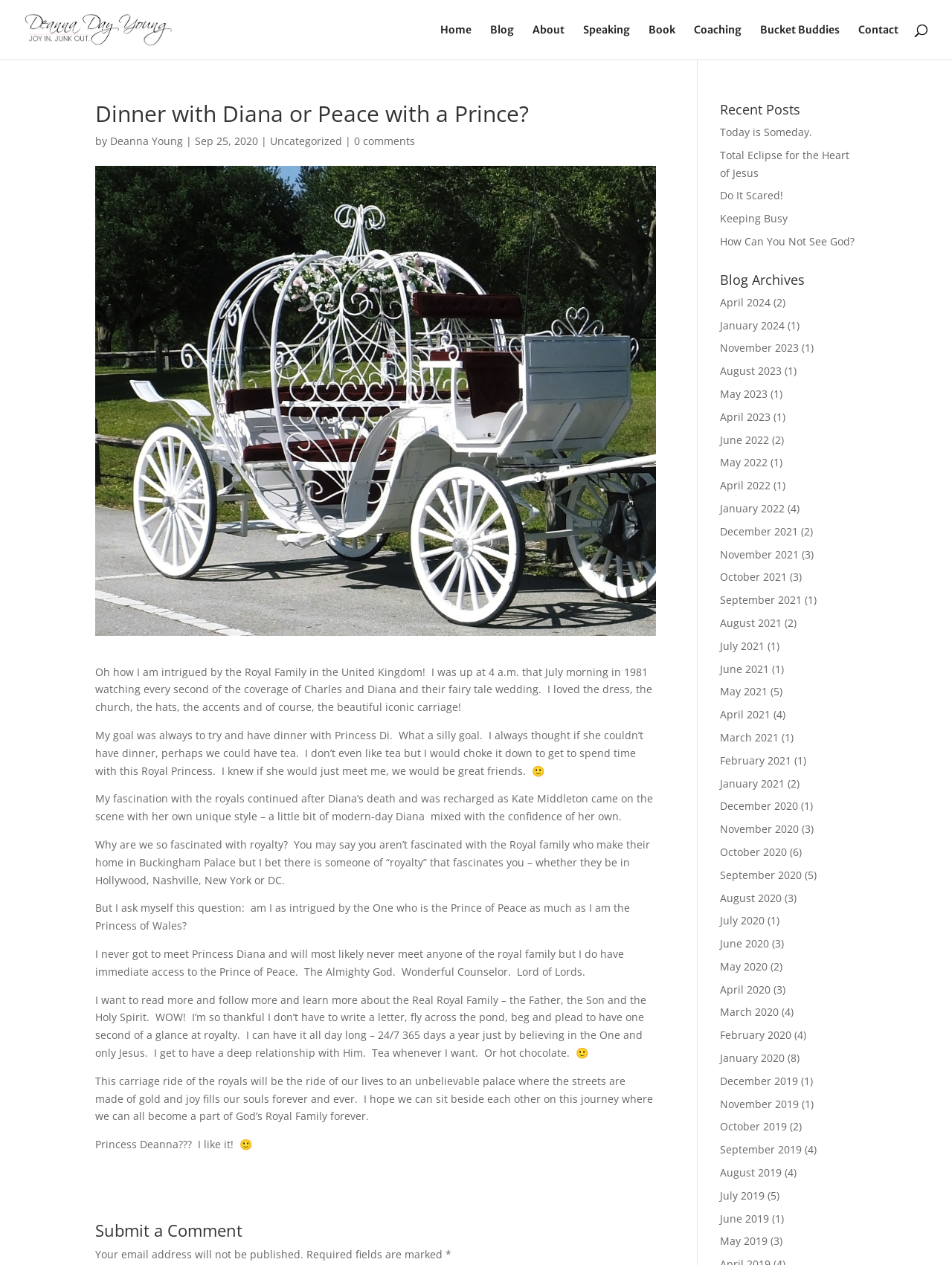Could you highlight the region that needs to be clicked to execute the instruction: "Submit a comment"?

[0.1, 0.966, 0.689, 0.985]